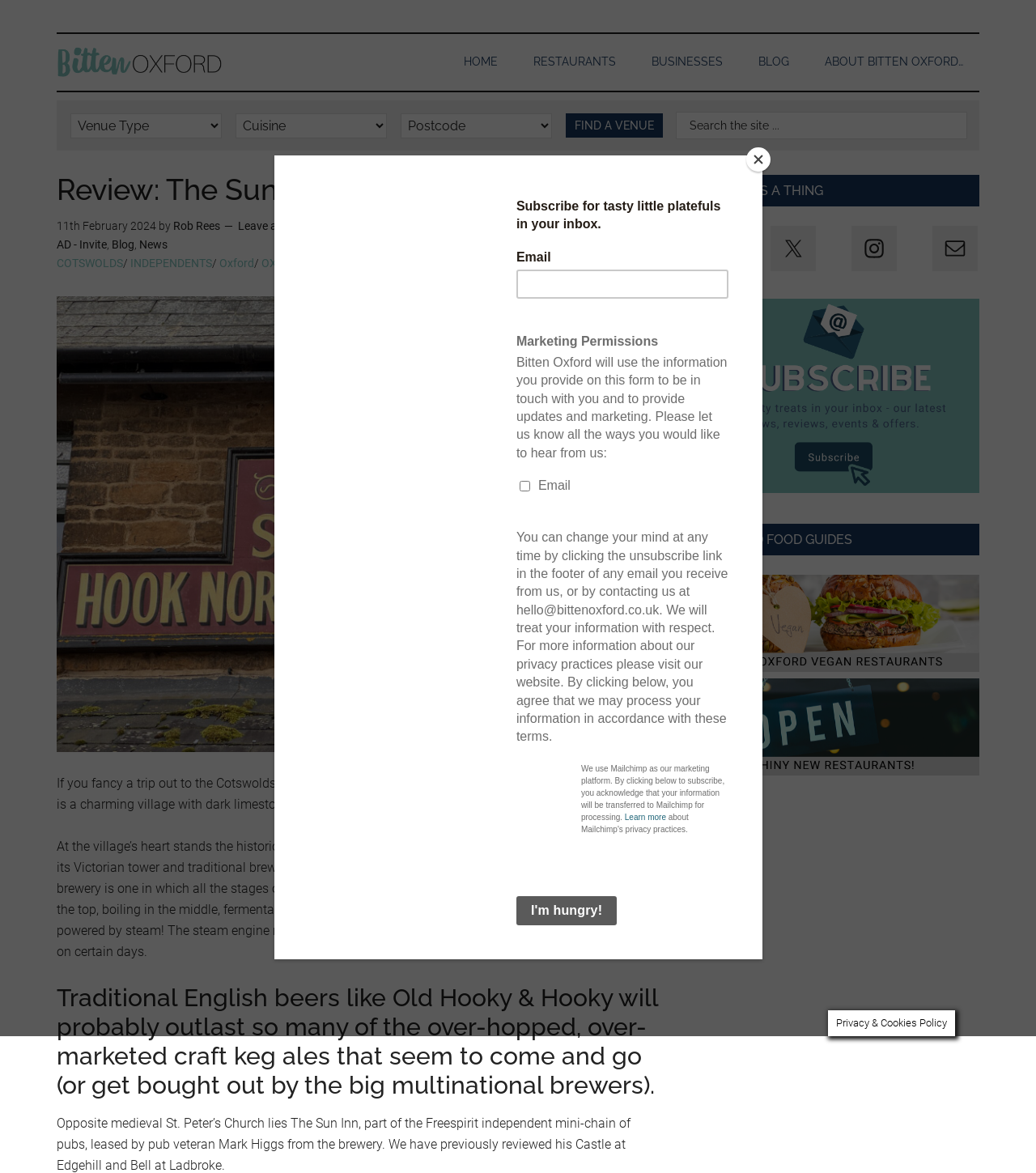Locate the bounding box coordinates of the element's region that should be clicked to carry out the following instruction: "Click the 'Find a Venue' button". The coordinates need to be four float numbers between 0 and 1, i.e., [left, top, right, bottom].

[0.546, 0.097, 0.639, 0.117]